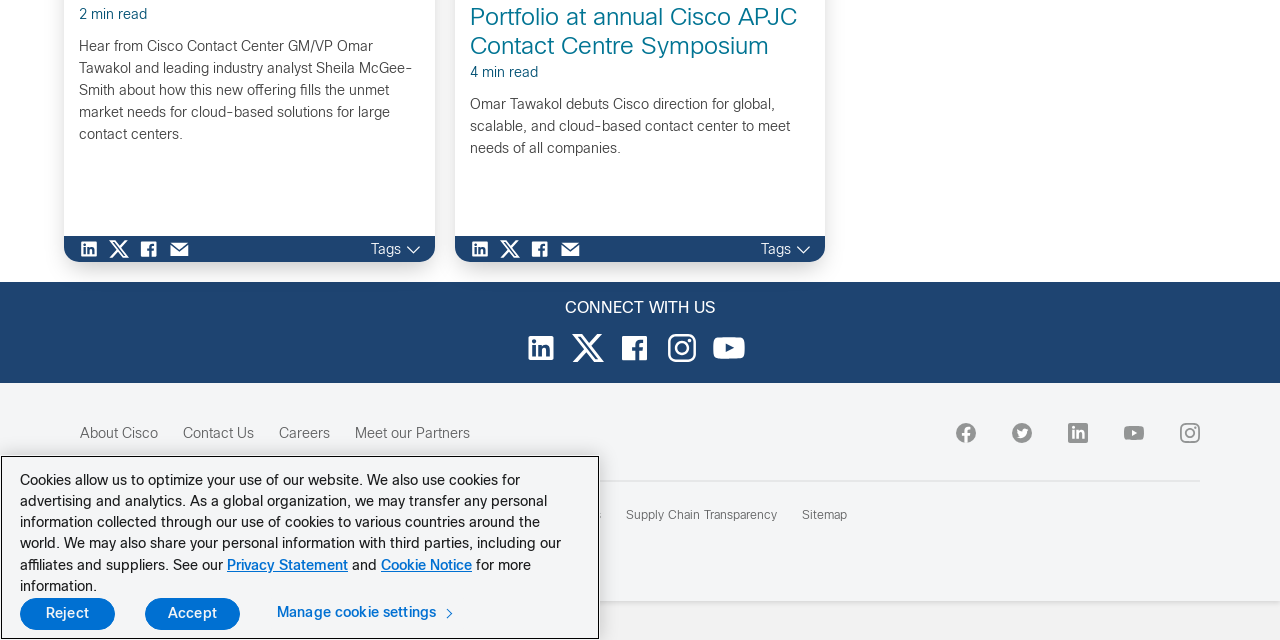Please specify the bounding box coordinates in the format (top-left x, top-left y, bottom-right x, bottom-right y), with all values as floating point numbers between 0 and 1. Identify the bounding box of the UI element described by: Cookie Notice

[0.298, 0.868, 0.369, 0.898]